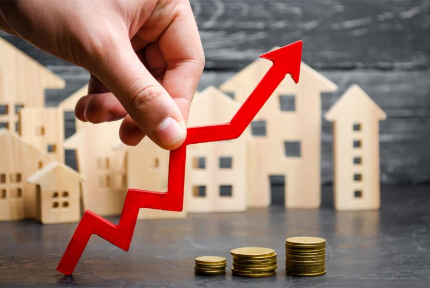Answer the question below using just one word or a short phrase: 
What do the coins in the foreground represent?

Financial gain and savings